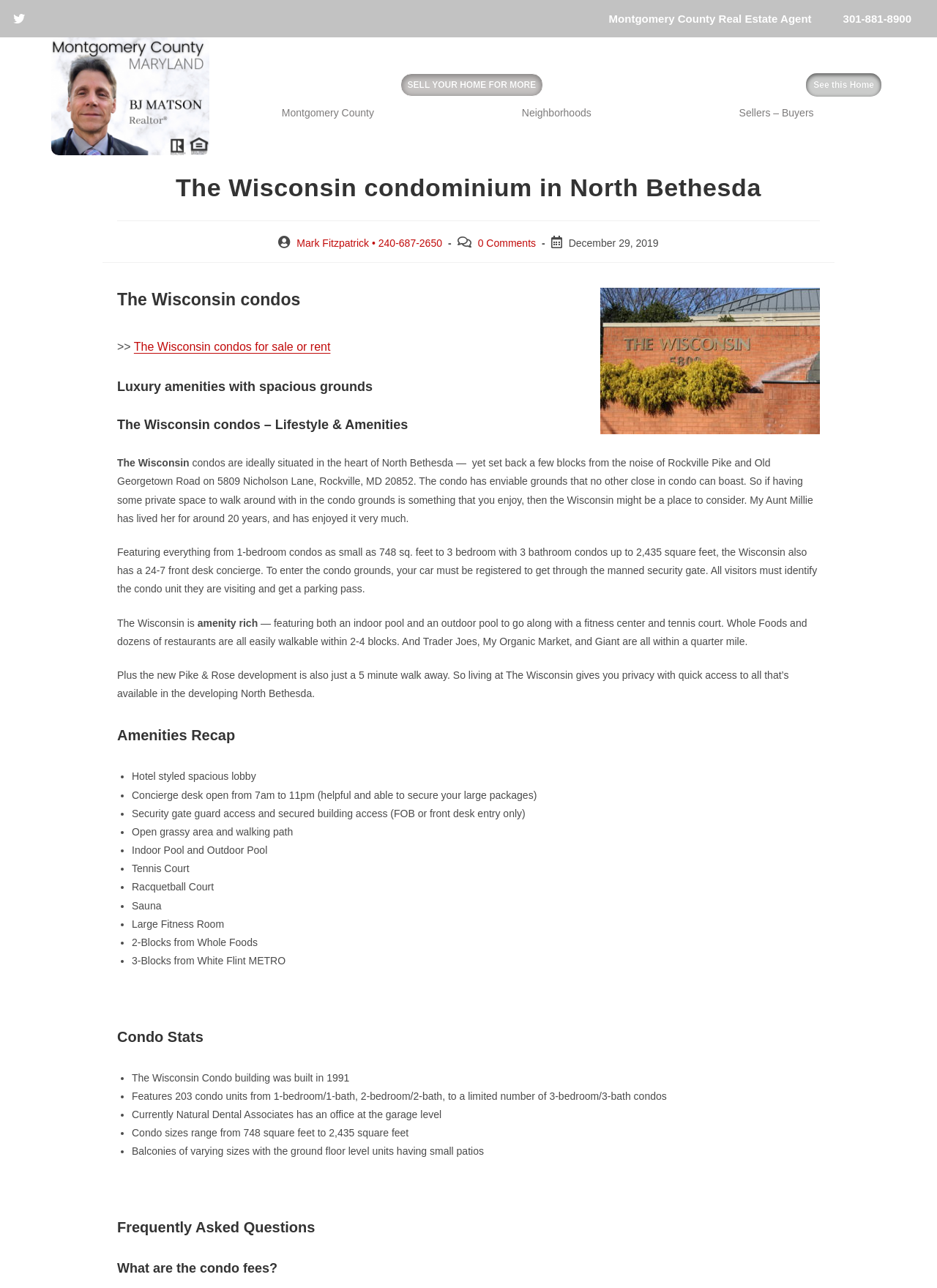Determine the bounding box coordinates for the element that should be clicked to follow this instruction: "Call the Montgomery County Real Estate Agent at 301-881-8900". The coordinates should be given as four float numbers between 0 and 1, in the format [left, top, right, bottom].

[0.9, 0.01, 0.973, 0.019]